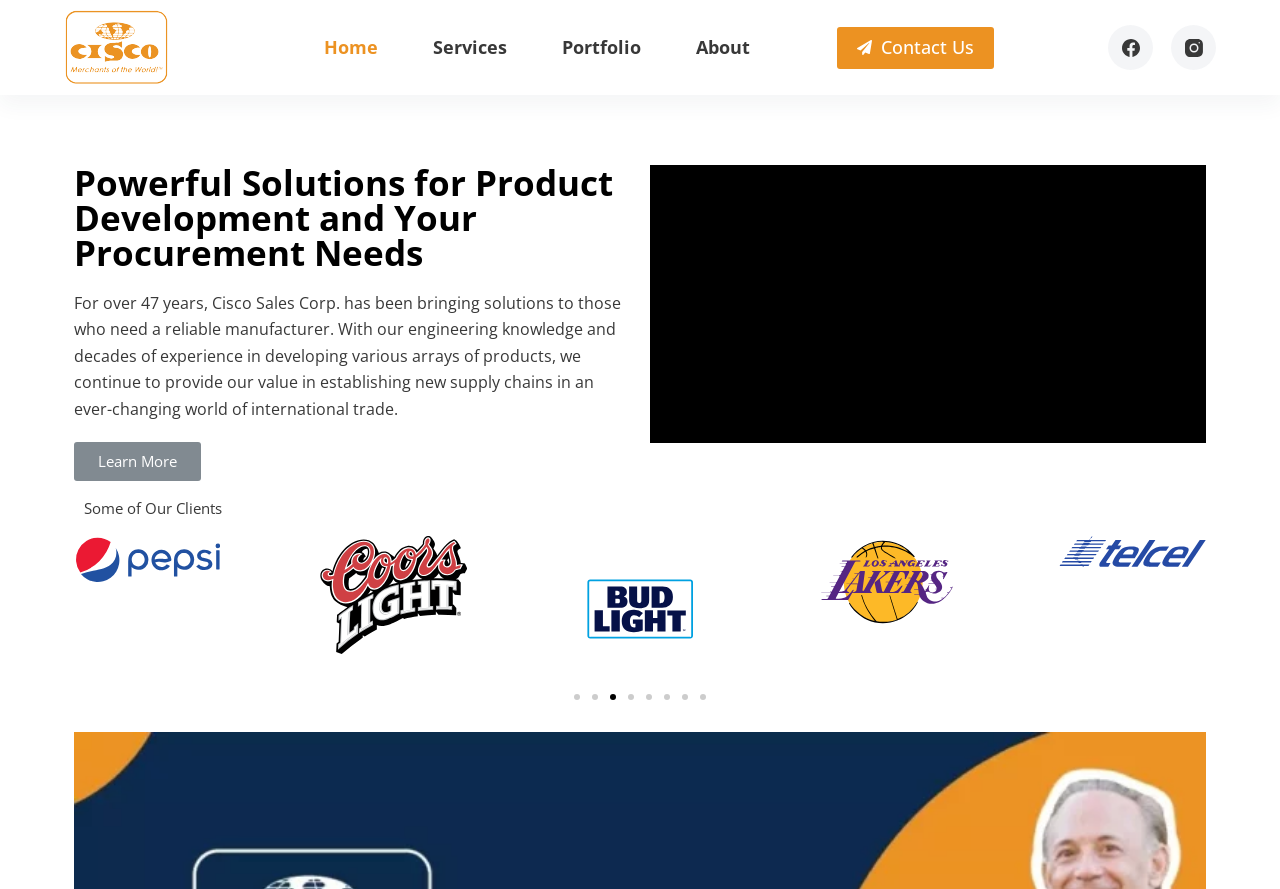Determine the bounding box coordinates of the clickable region to carry out the instruction: "Click the 'Learn More' button".

[0.058, 0.497, 0.157, 0.541]